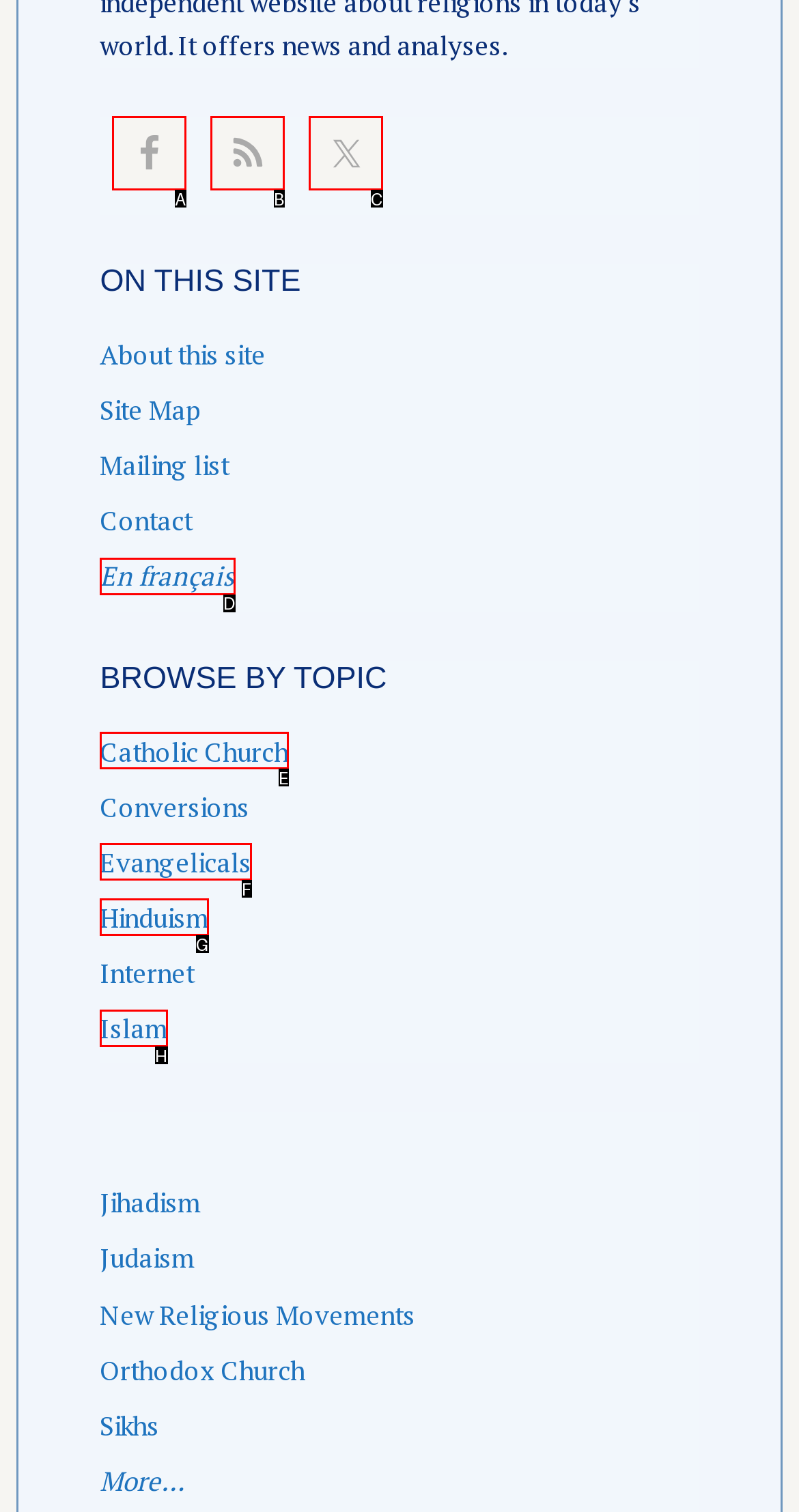Using the description: Evangelicals, find the best-matching HTML element. Indicate your answer with the letter of the chosen option.

F